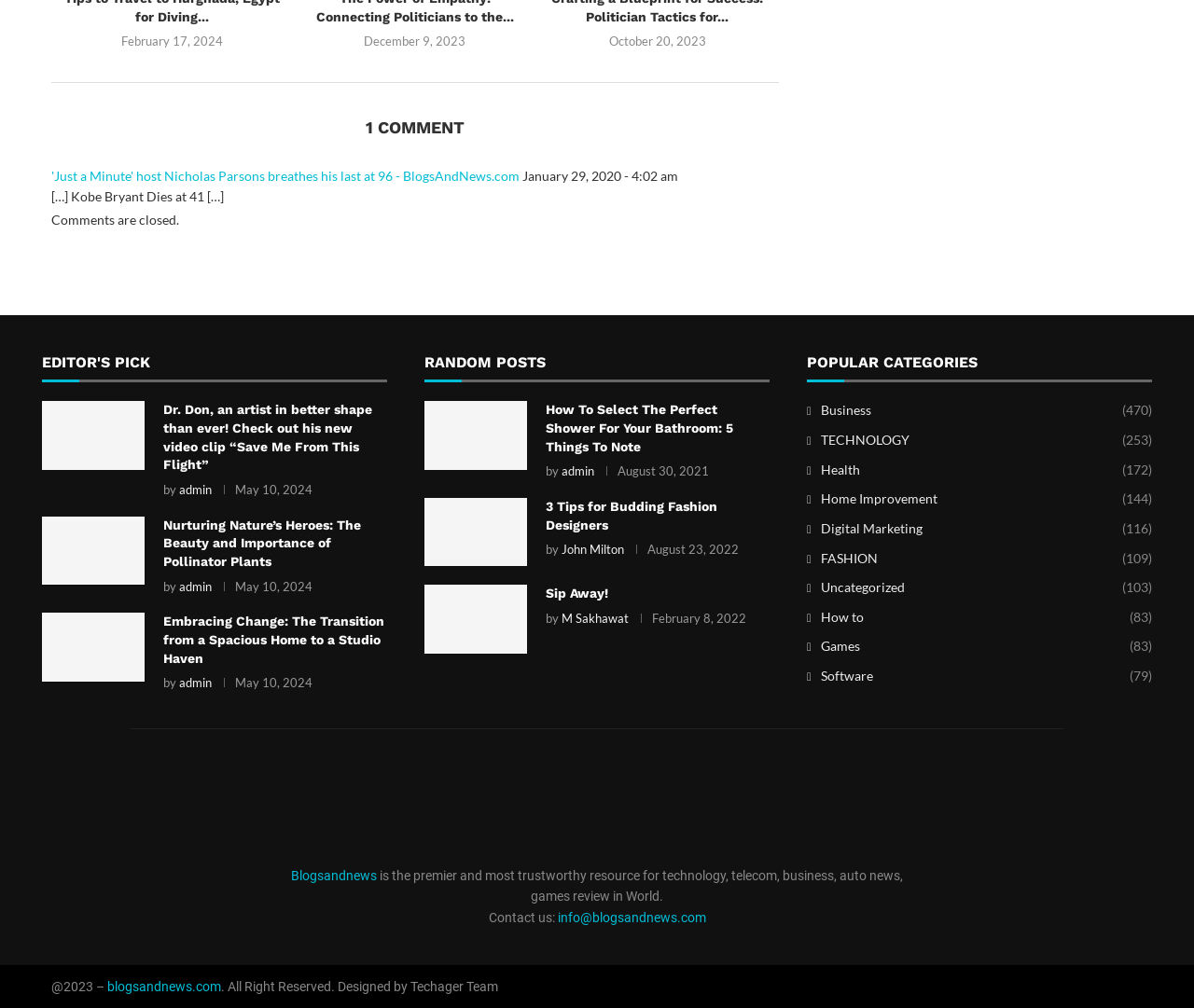Pinpoint the bounding box coordinates for the area that should be clicked to perform the following instruction: "go to home page".

None